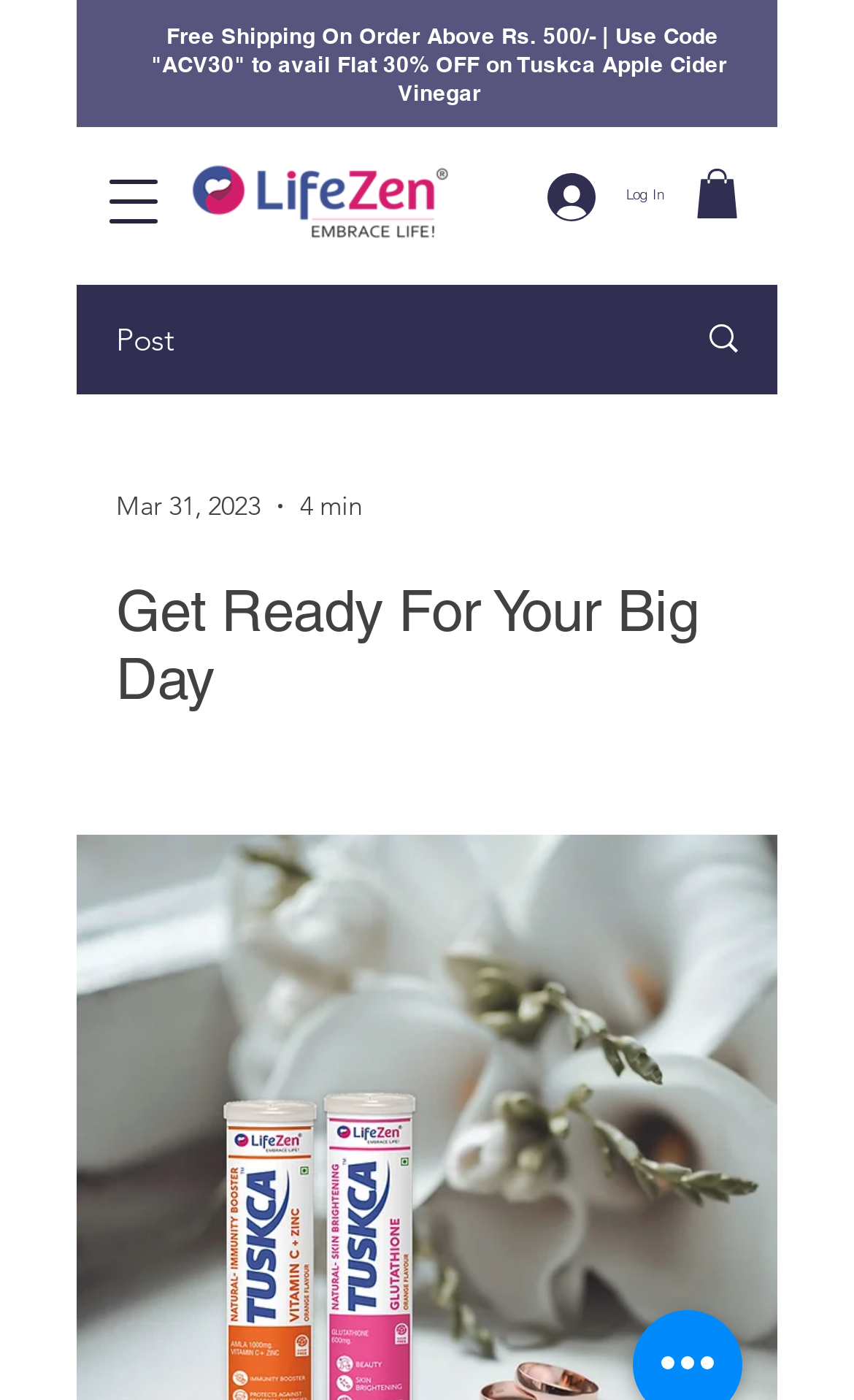Can you extract the primary headline text from the webpage?

Get Ready For Your Big Day